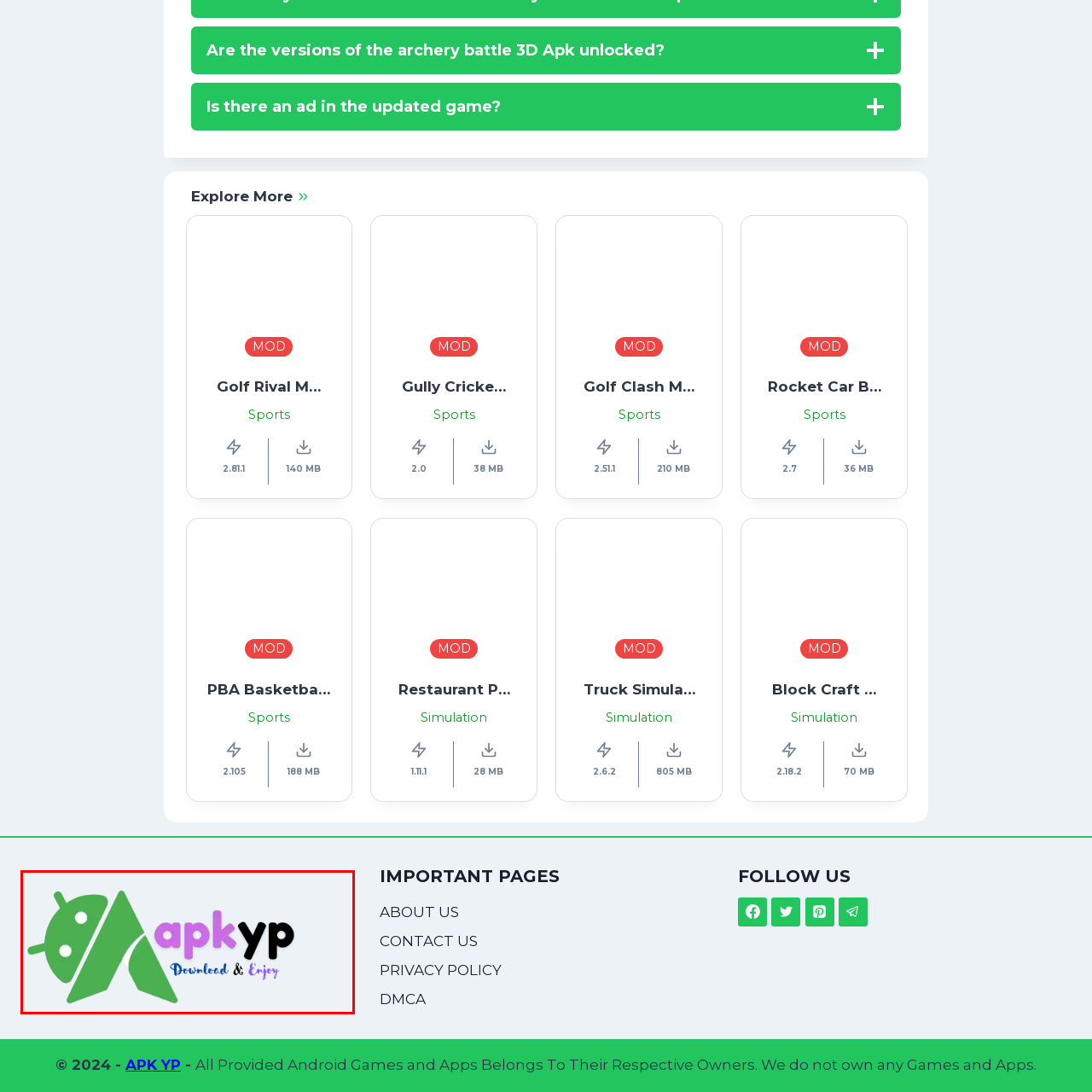View the element within the red boundary, What is the color scheme used in the font of the name 'apkyp'? 
Deliver your response in one word or phrase.

Purple and black